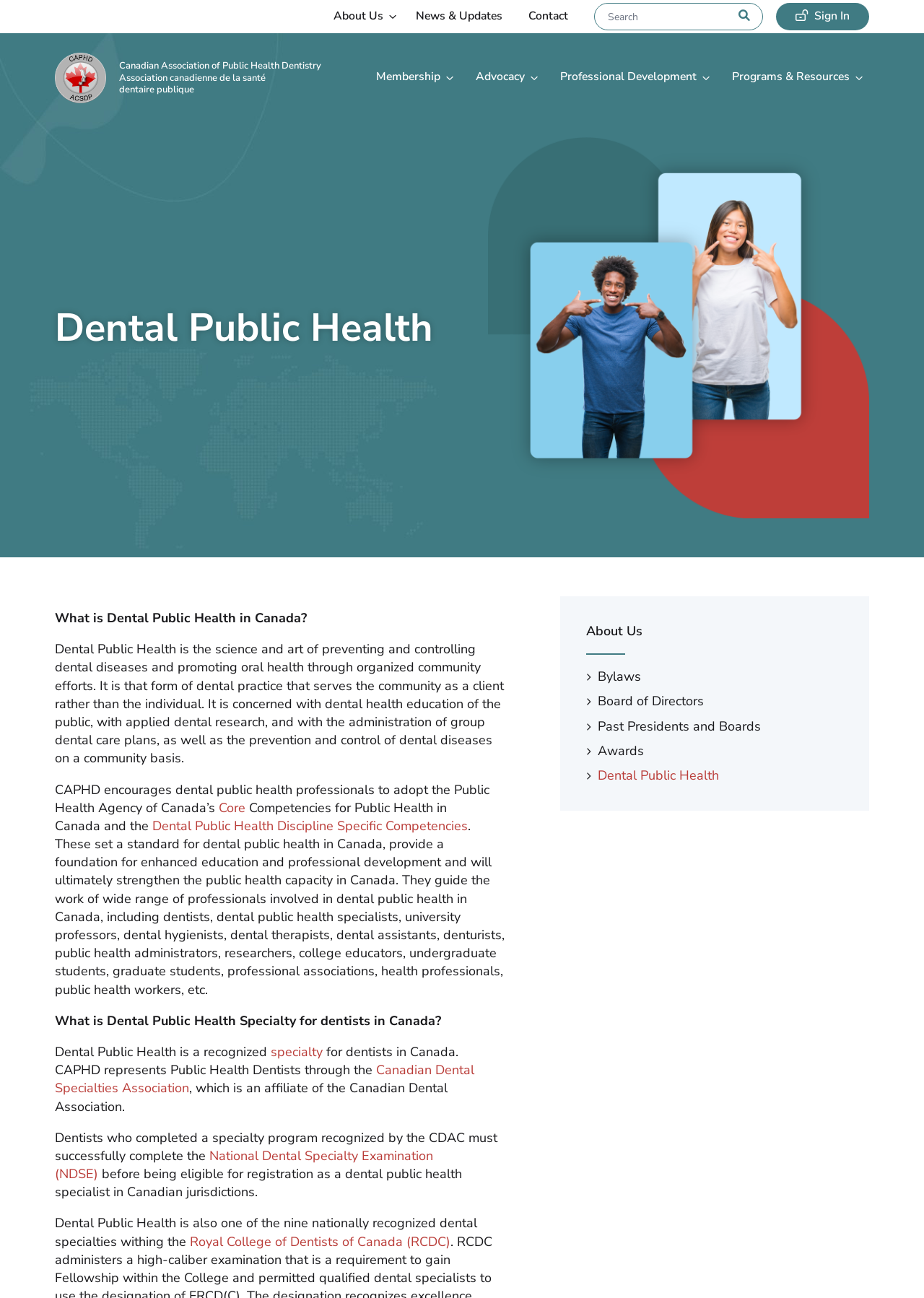Give a concise answer using one word or a phrase to the following question:
How many links are there in the top navigation bar?

5